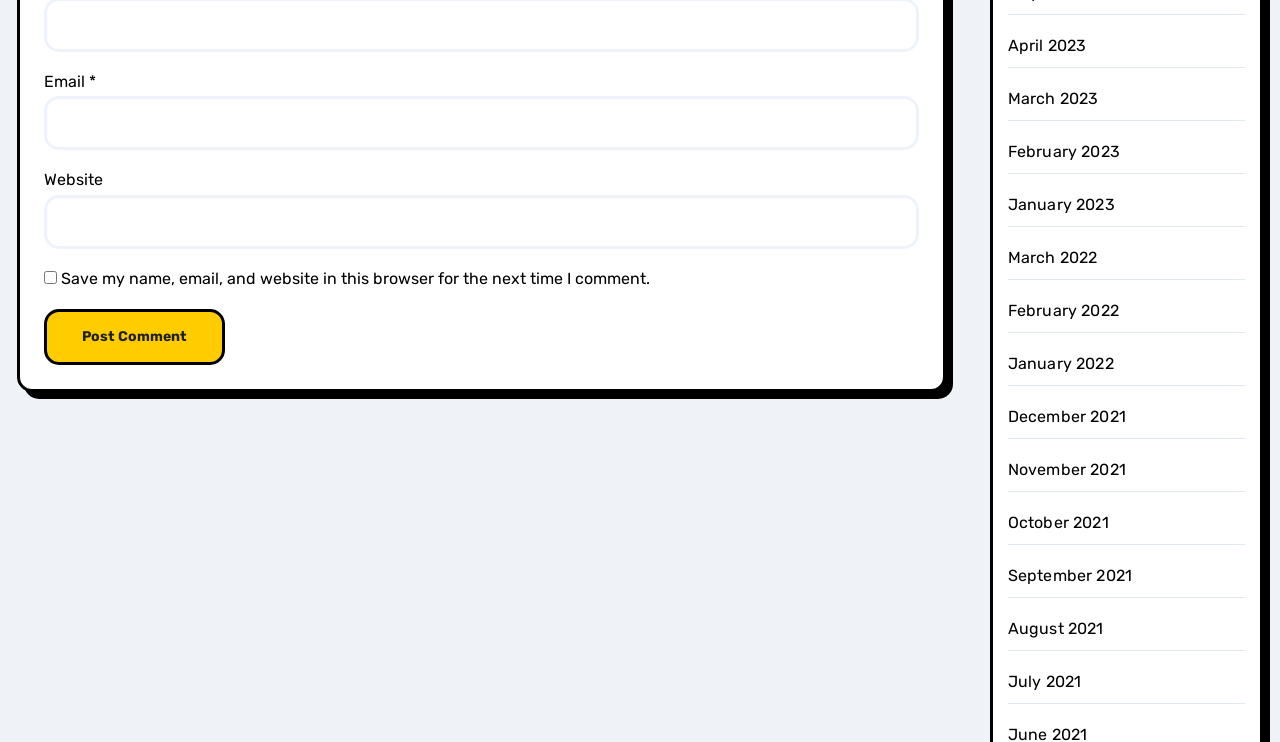Please identify the coordinates of the bounding box for the clickable region that will accomplish this instruction: "Enter email address".

[0.034, 0.13, 0.718, 0.203]